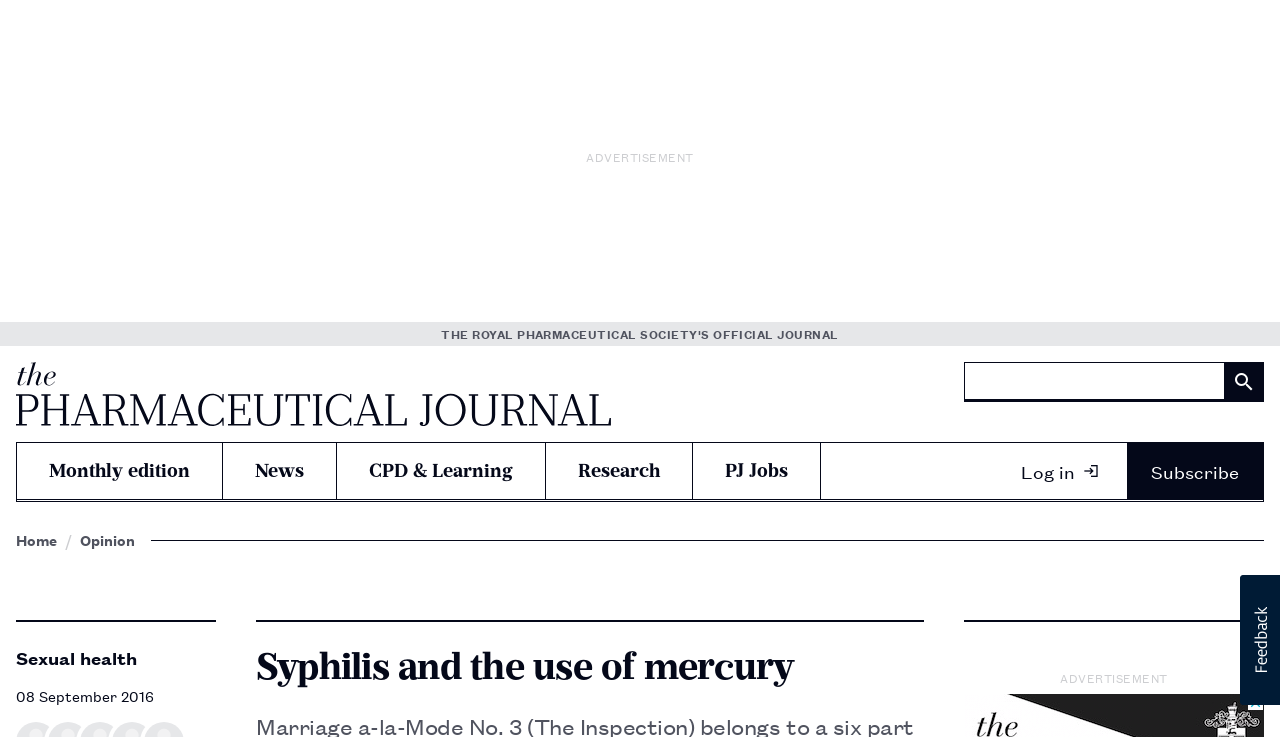What is the name of the journal?
Look at the image and provide a detailed response to the question.

The name of the journal can be inferred from the PJ logo at the top left corner of the webpage, which is a link to the journal's homepage. The logo is accompanied by the text 'The Pharmaceutical Journal'.